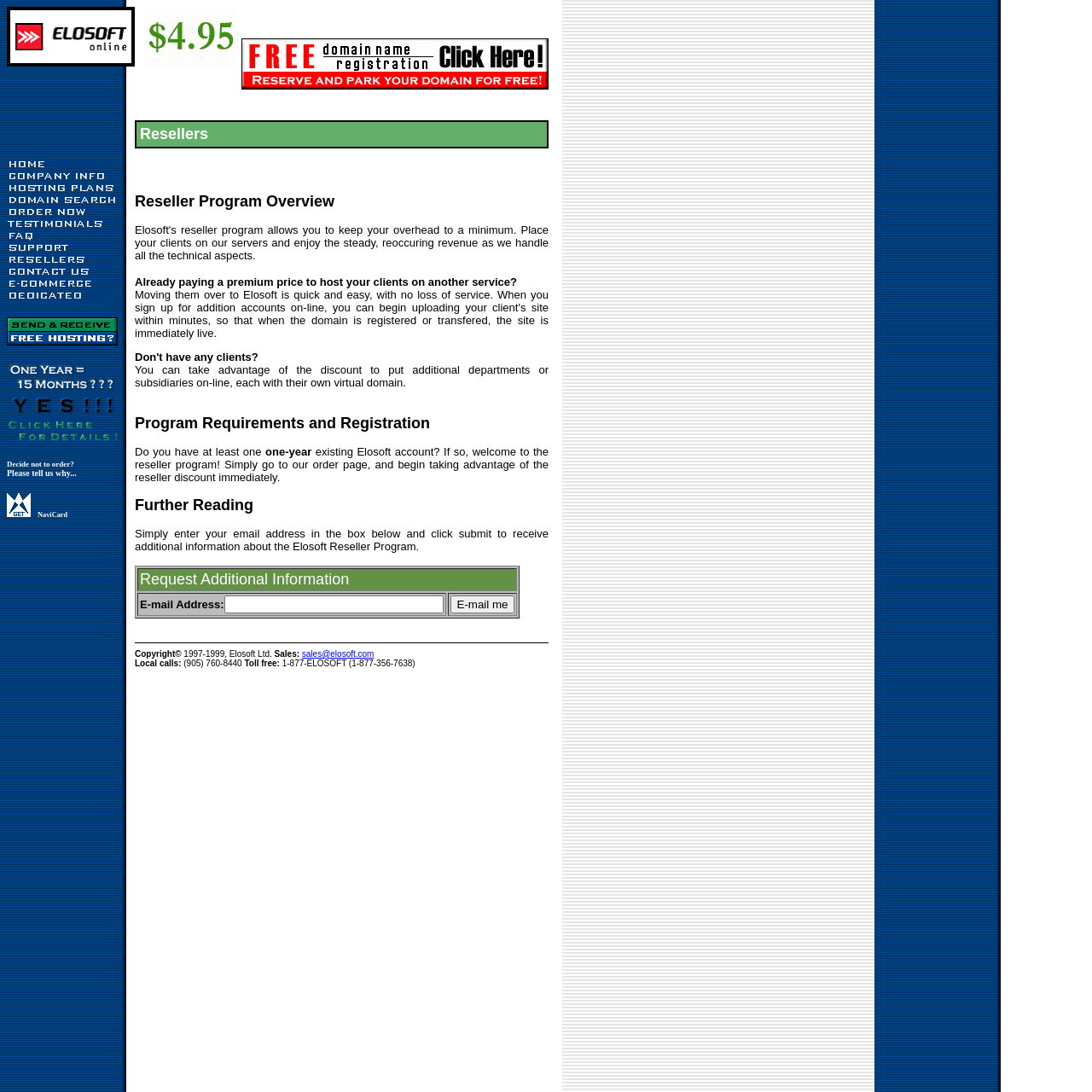Please specify the bounding box coordinates of the element that should be clicked to execute the given instruction: 'Click to reserve and park your Domain Name for free'. Ensure the coordinates are four float numbers between 0 and 1, expressed as [left, top, right, bottom].

[0.133, 0.051, 0.218, 0.064]